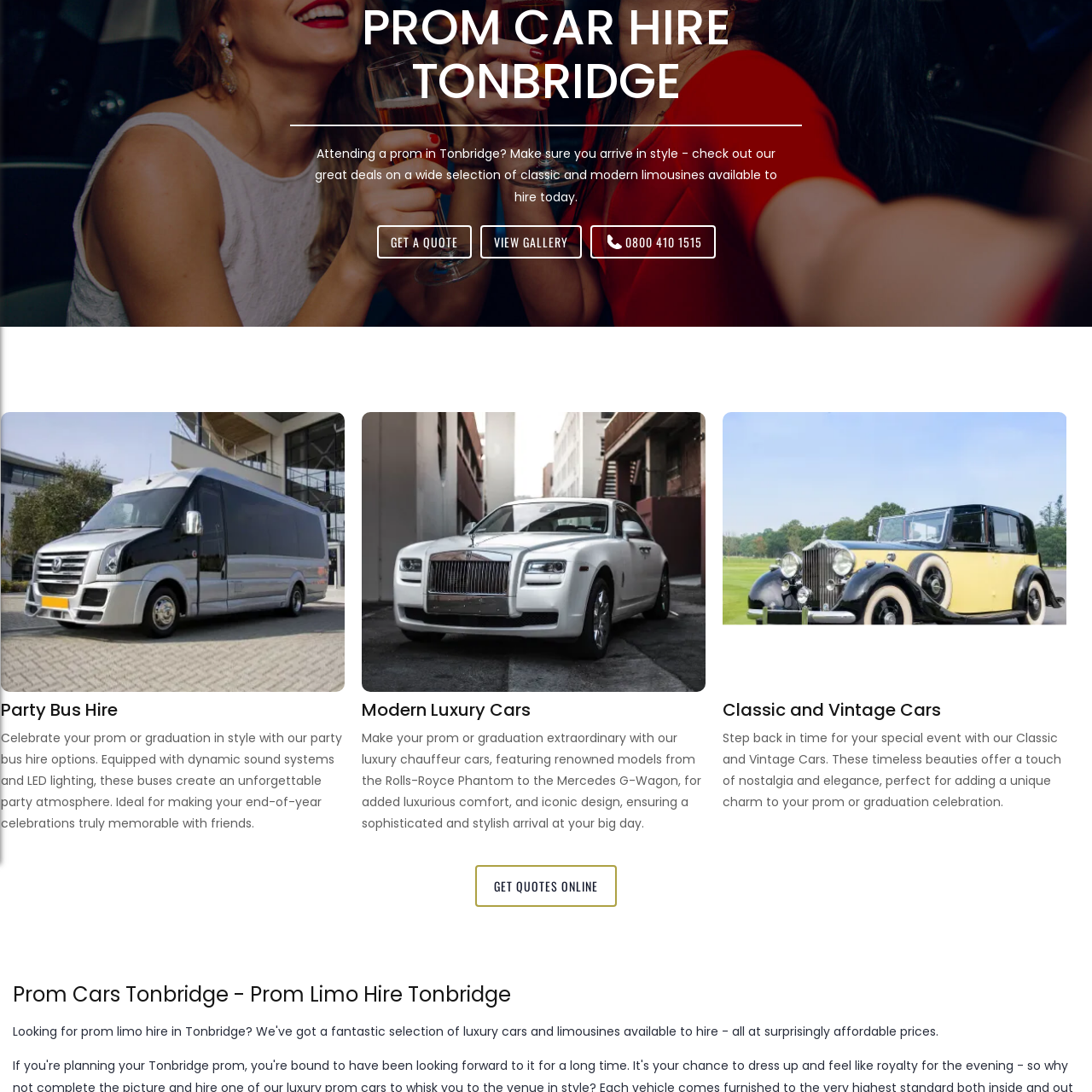Examine the image inside the red bounding box and deliver a thorough answer to the question that follows, drawing information from the image: What is the unique feature of the party bus?

The caption highlights the party bus as an exciting option to elevate celebratory moments, promising remarkable comfort and an exhilarating travel experience, which suggests that the unique feature of the party bus is its luxury and comfort.